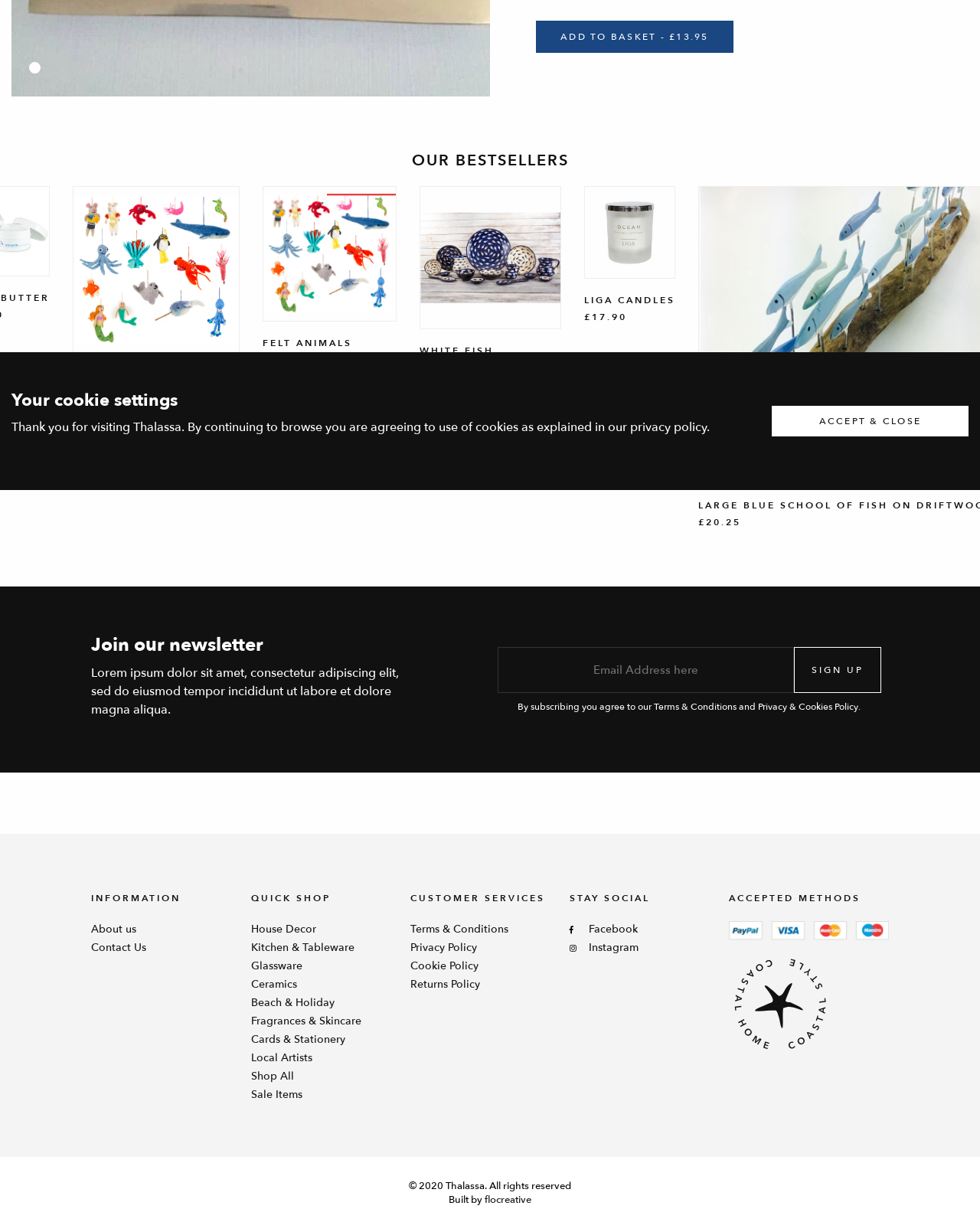Please determine the bounding box of the UI element that matches this description: Sign up. The coordinates should be given as (top-left x, top-left y, bottom-right x, bottom-right y), with all values between 0 and 1.

[0.81, 0.529, 0.899, 0.567]